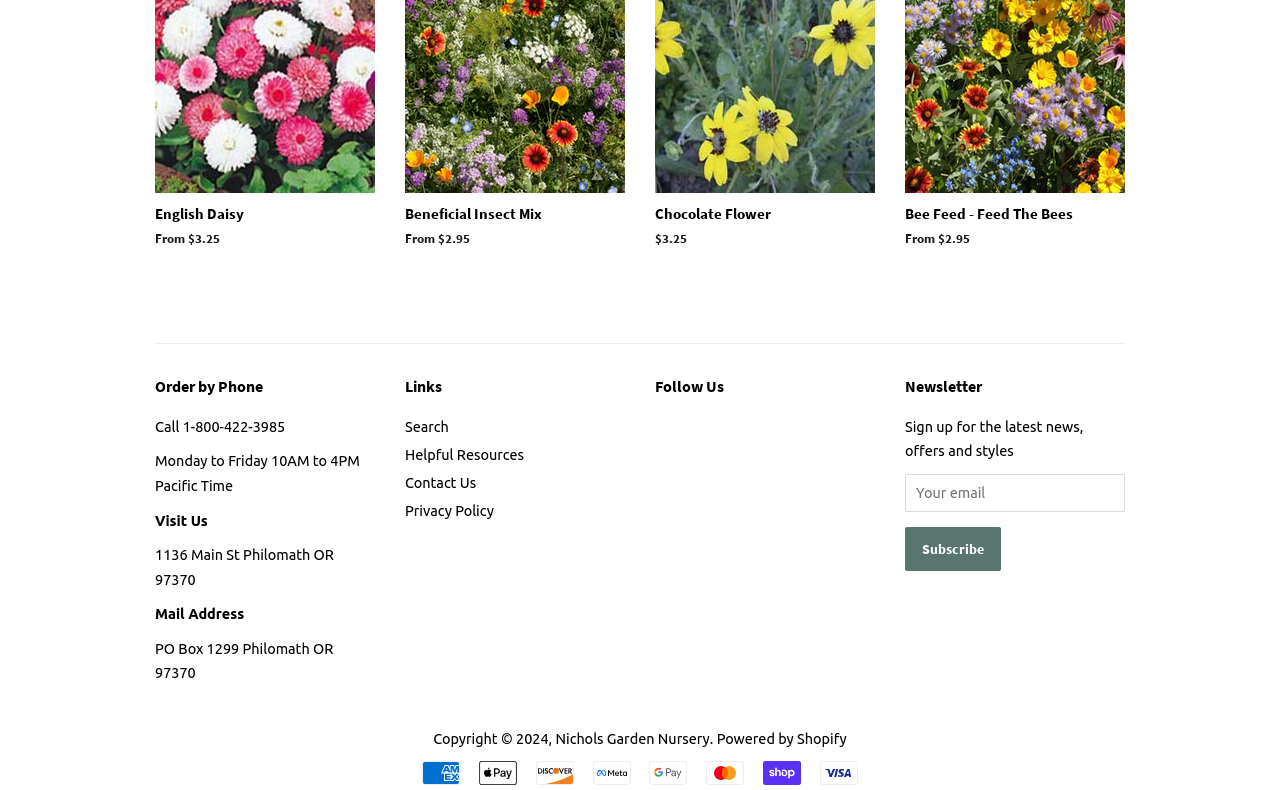Provide the bounding box coordinates of the HTML element this sentence describes: "Shallot". The bounding box coordinates consist of four float numbers between 0 and 1, i.e., [left, top, right, bottom].

[0.548, 0.617, 0.716, 0.664]